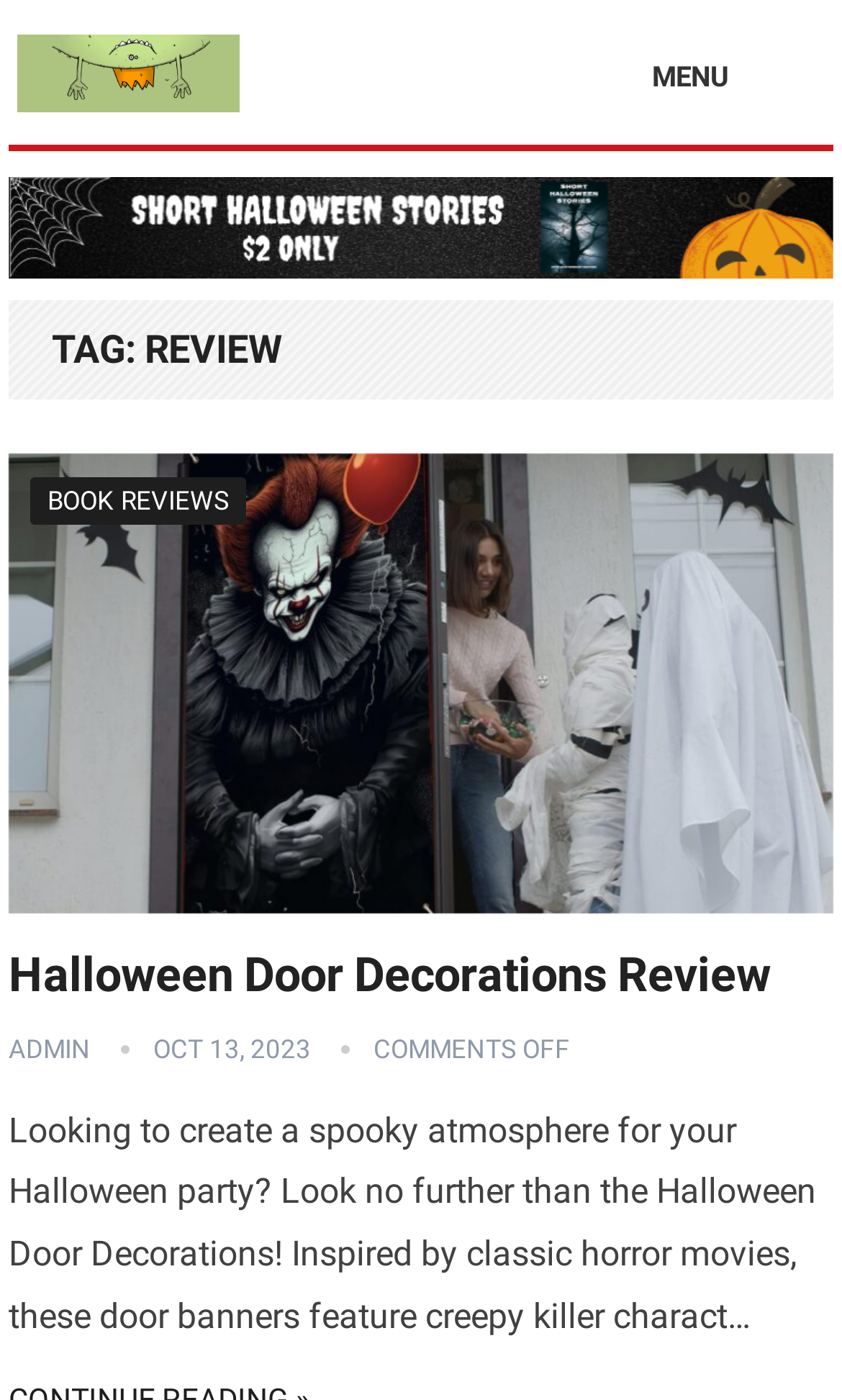What is the date of the review?
From the screenshot, supply a one-word or short-phrase answer.

OCT 13, 2023